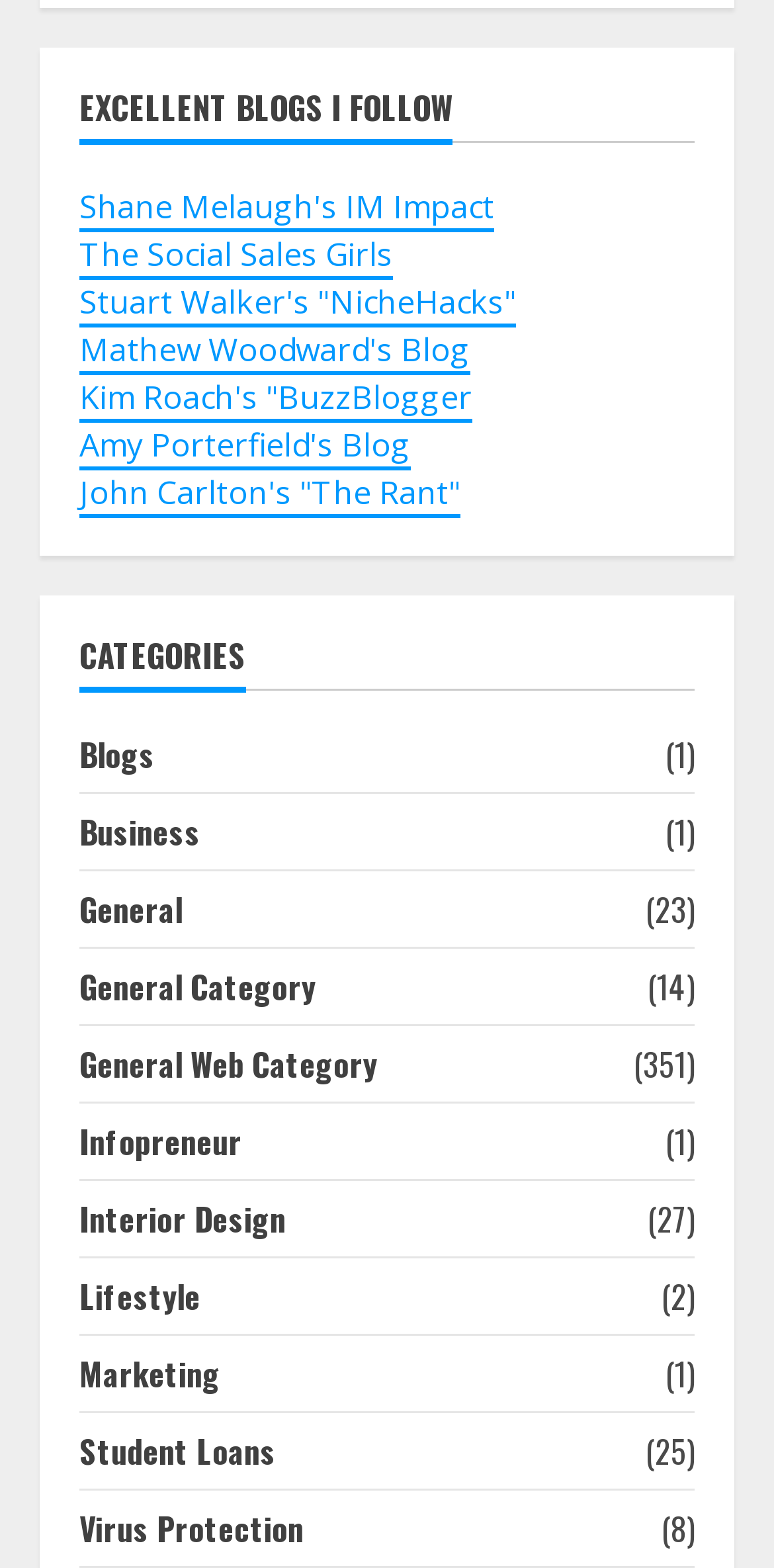Identify the bounding box coordinates of the part that should be clicked to carry out this instruction: "visit Shane Melaugh's IM Impact blog".

[0.103, 0.118, 0.638, 0.148]